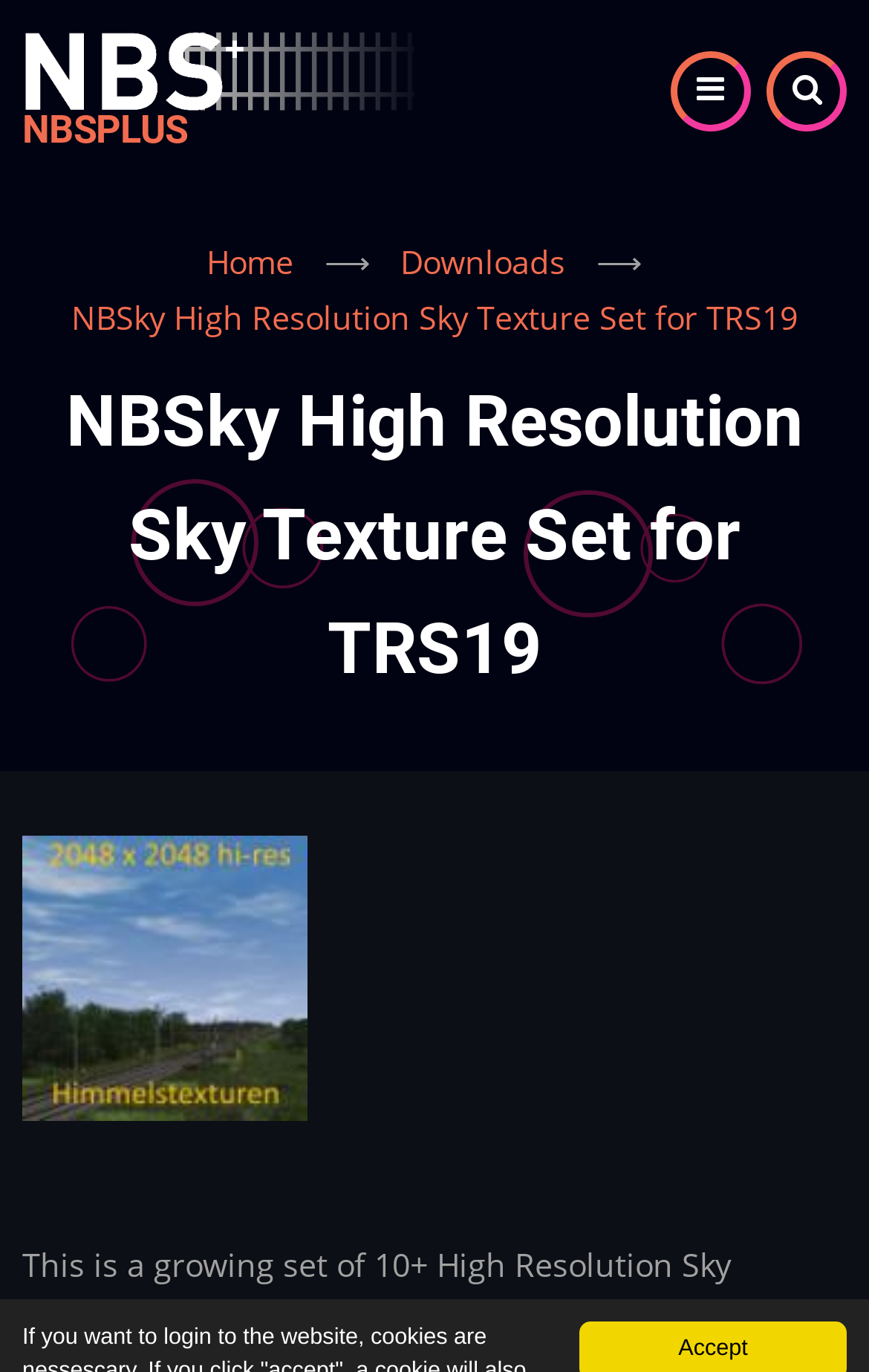What is the main content of the webpage about?
From the screenshot, supply a one-word or short-phrase answer.

Sky Texture Set for TRS19